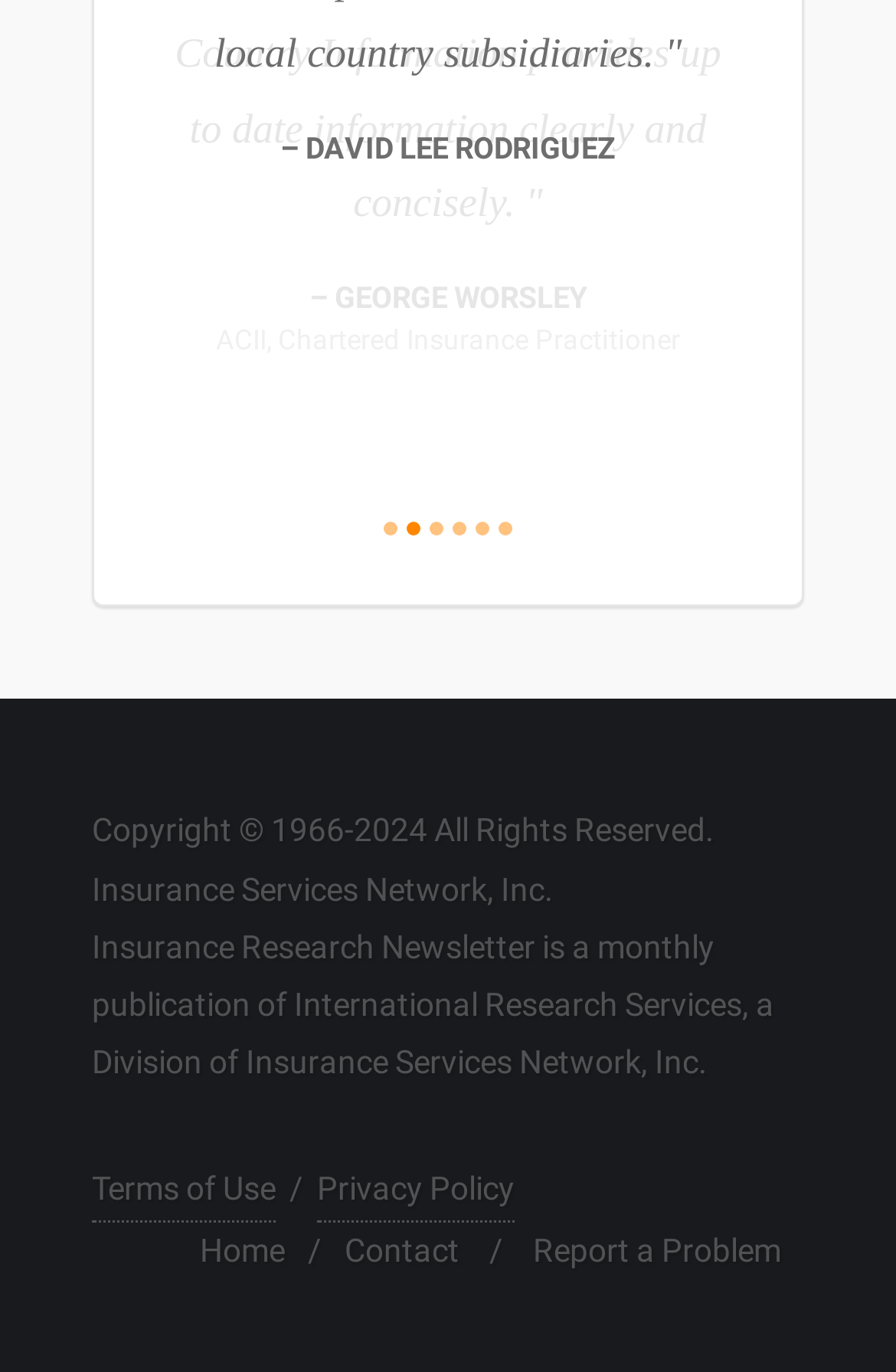Can you pinpoint the bounding box coordinates for the clickable element required for this instruction: "Go to the home page"? The coordinates should be four float numbers between 0 and 1, i.e., [left, top, right, bottom].

[0.223, 0.89, 0.318, 0.933]